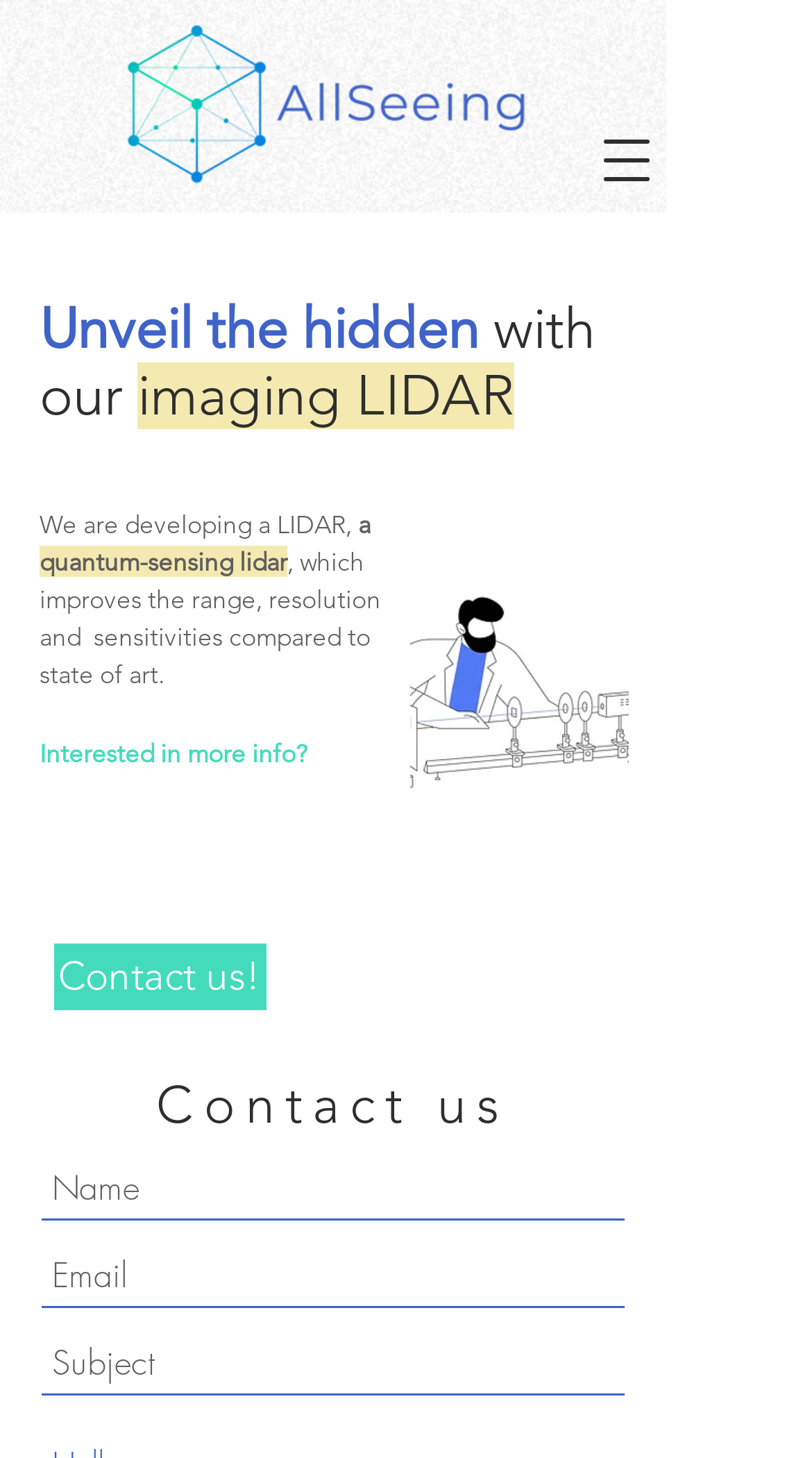What is the tone of the webpage?
Provide a well-explained and detailed answer to the question.

The tone of the webpage is inferred from the formal language used in the text, the professional design of the webpage, and the lack of casual or playful elements, which suggests that the company is presenting itself in a professional and serious manner.